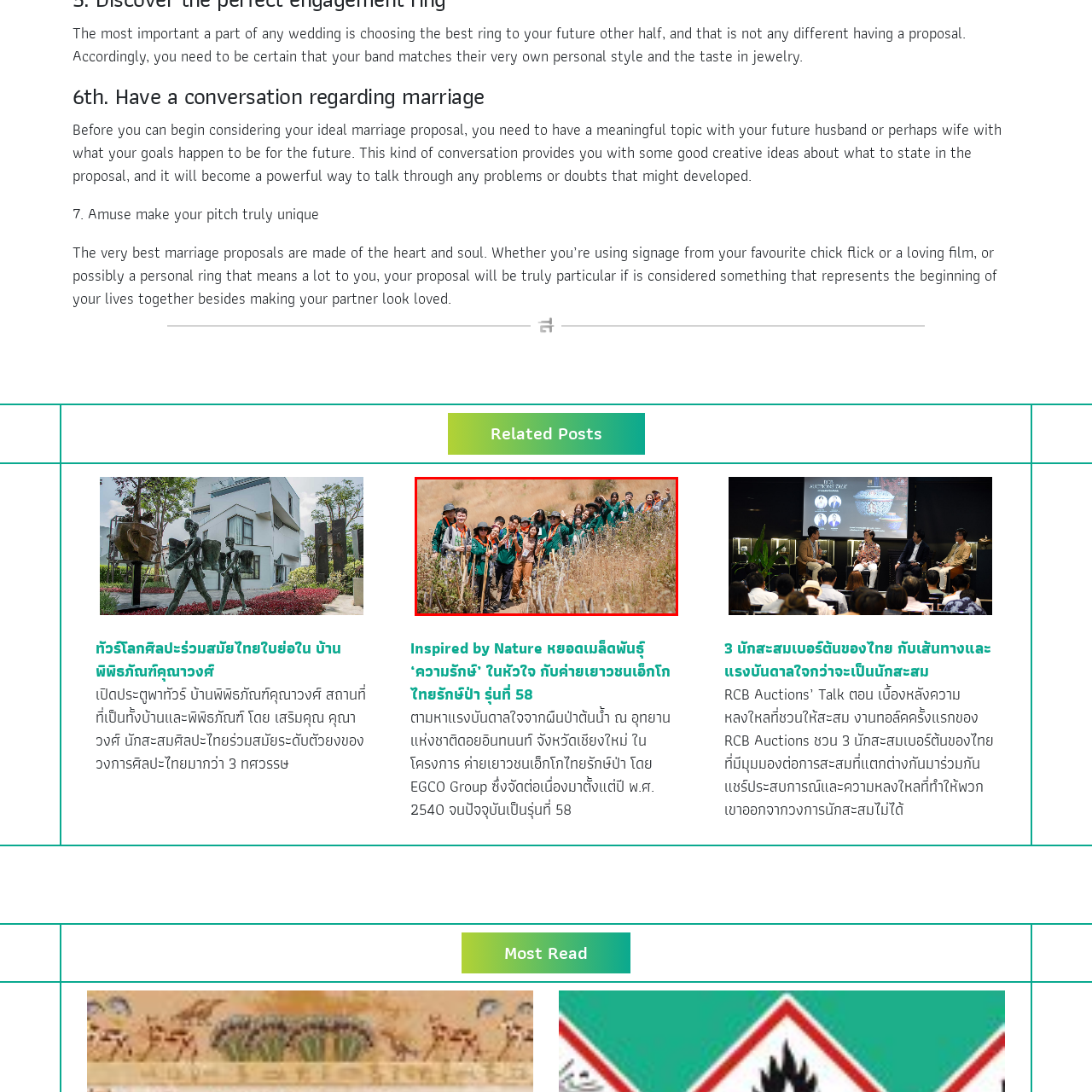Check the content in the red bounding box and reply to the question using a single word or phrase:
What is the mood of the participants?

joyful